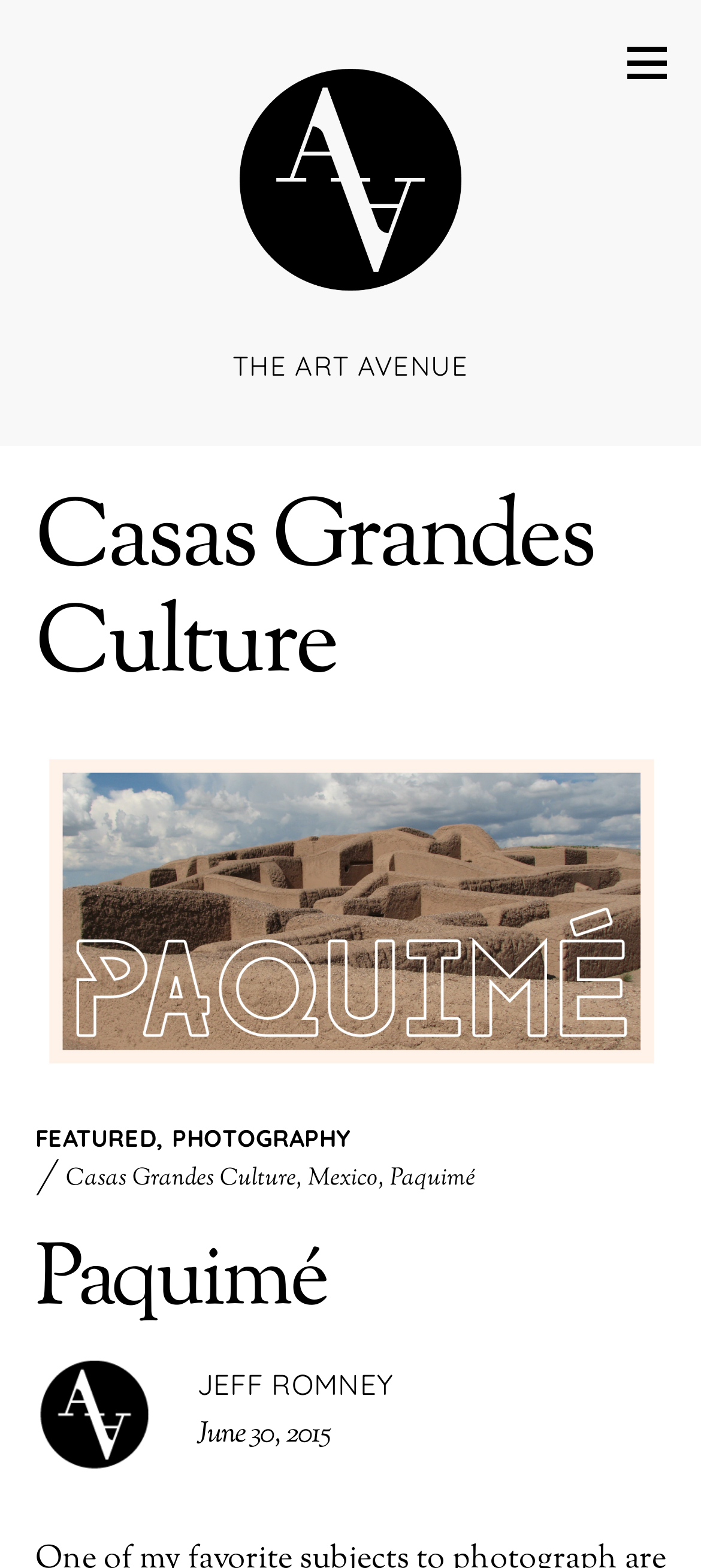What is the principal heading displayed on the webpage?

Casas Grandes Culture